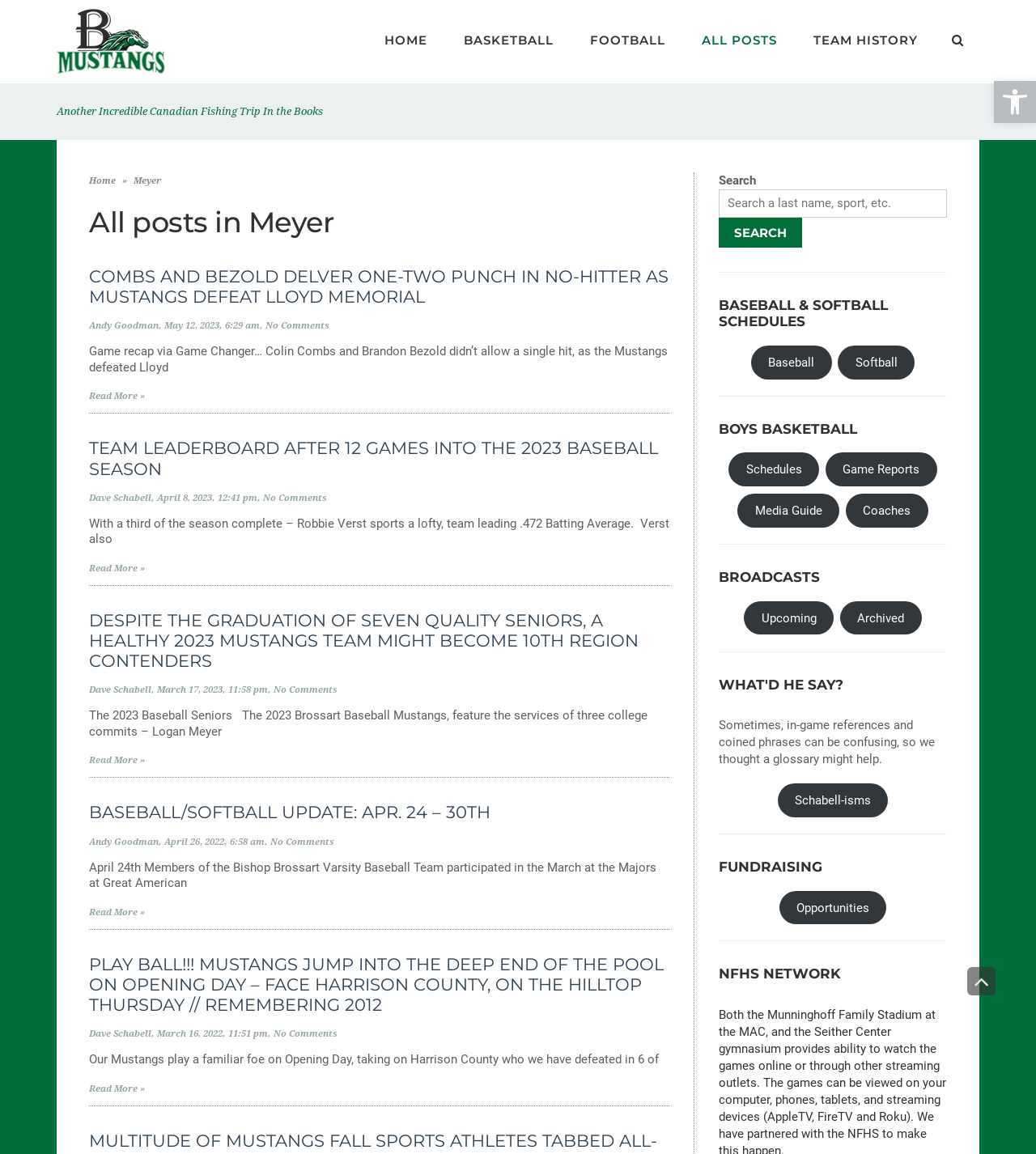Find the bounding box coordinates of the area to click in order to follow the instruction: "Read more about COMBS AND BEZOLD DELVER ONE-TWO PUNCH IN NO-HITTER AS MUSTANGS DEFEAT LLOYD MEMORIAL".

[0.086, 0.339, 0.14, 0.348]